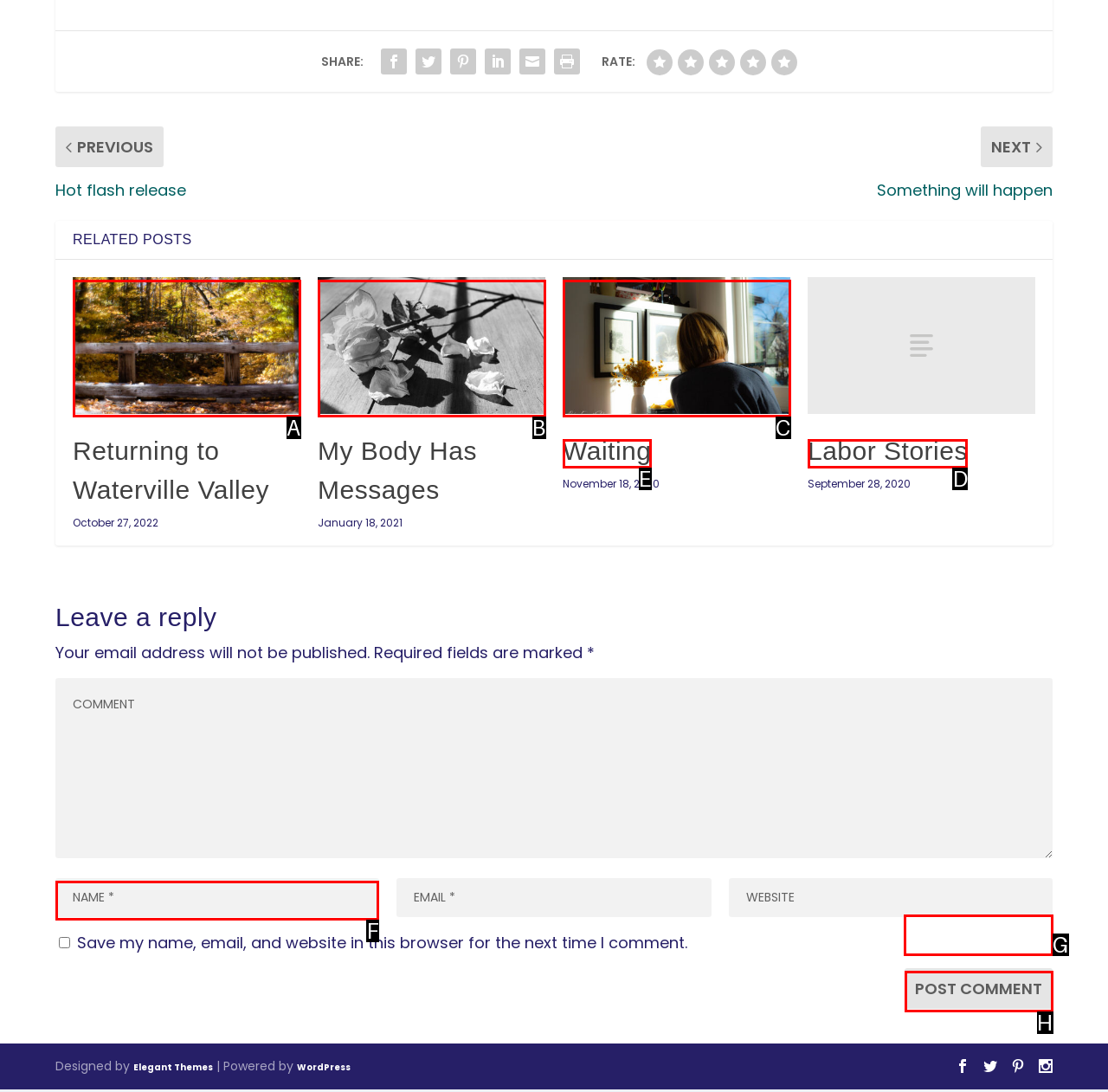Tell me the letter of the UI element I should click to accomplish the task: Click on the 'Post Comment' button based on the choices provided in the screenshot.

G